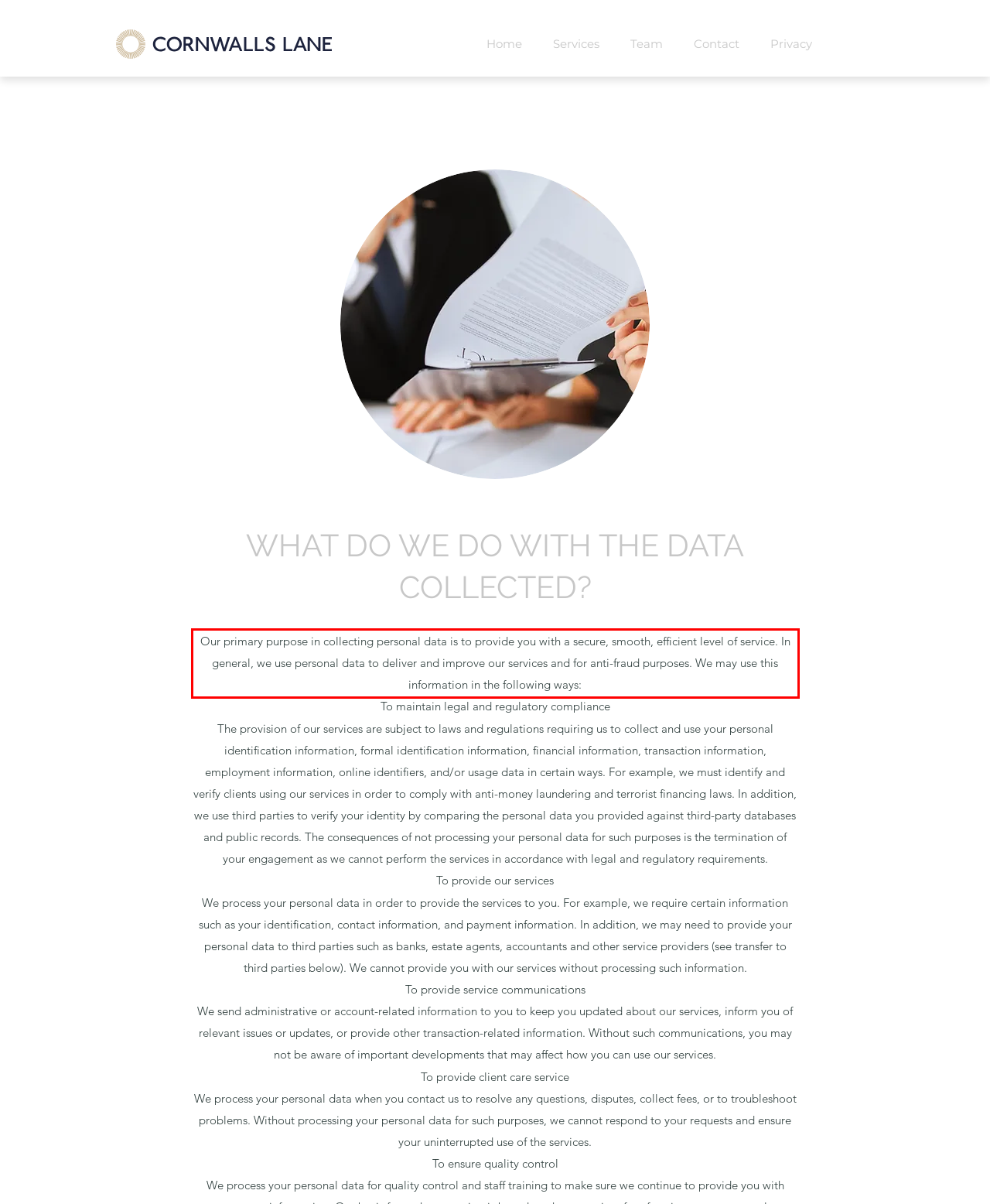Examine the screenshot of the webpage, locate the red bounding box, and perform OCR to extract the text contained within it.

Our primary purpose in collecting personal data is to provide you with a secure, smooth, efficient level of service. In general, we use personal data to deliver and improve our services and for anti-fraud purposes. We may use this information in the following ways: